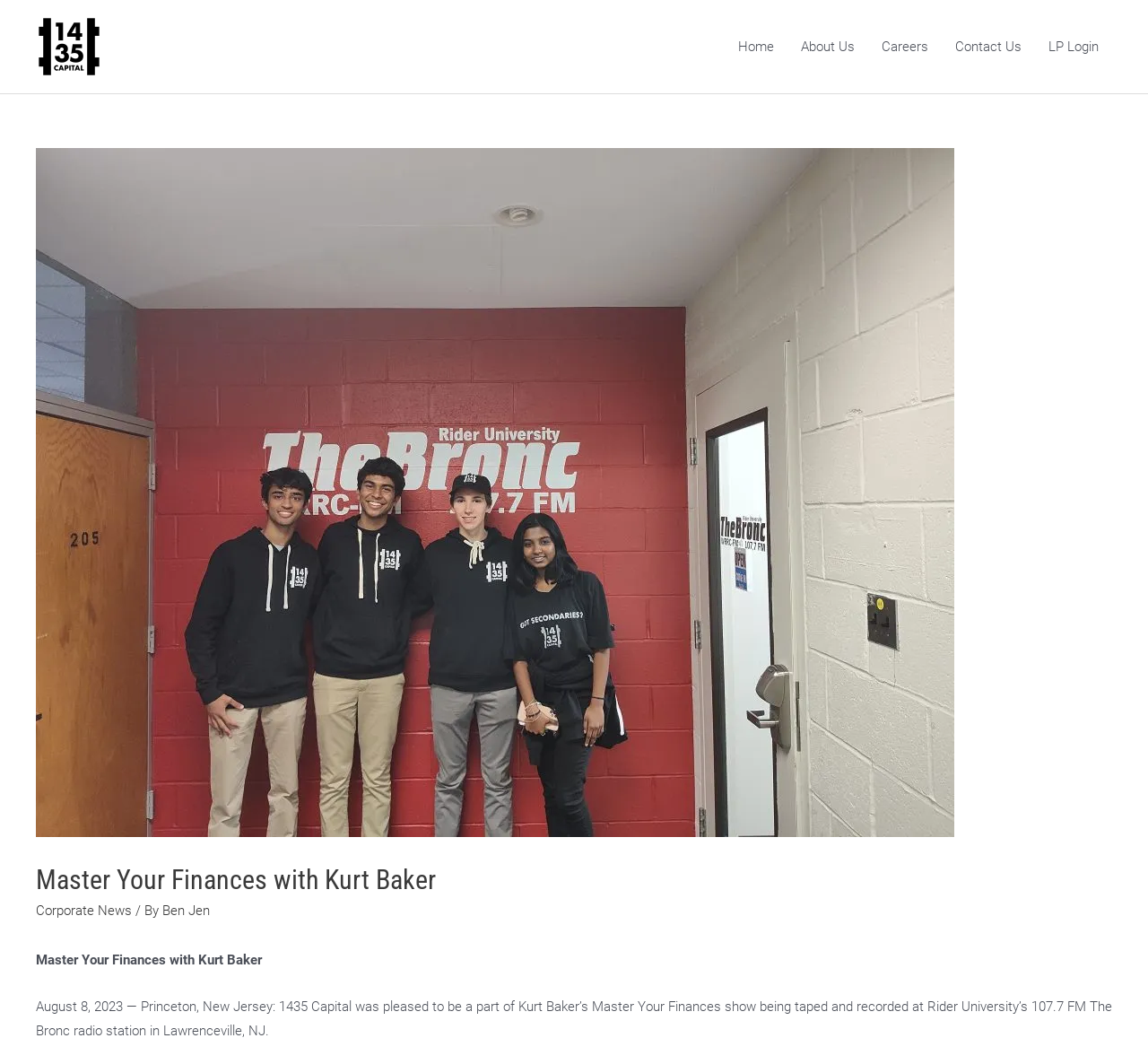Write an extensive caption that covers every aspect of the webpage.

The webpage is about 1435 Capital Management, with a focus on Kurt Baker's "Master Your Finances" show. At the top left corner, there is a link to the company's website, accompanied by an image of the company's logo. 

To the right of the logo, there is a navigation menu with five links: "Home", "About Us", "Careers", "Contact Us", and "LP Login". 

Below the navigation menu, there is a large header section that spans the entire width of the page. Within this section, the main title "Master Your Finances with Kurt Baker" is prominently displayed. 

Below the main title, there are three links: "Corporate News", a separator text "/ By", and "Ben Jen". These links are aligned to the left side of the page. 

At the very bottom of the page, there is a repeated text "Master Your Finances with Kurt Baker", which seems to be a footer or a copyright notice.